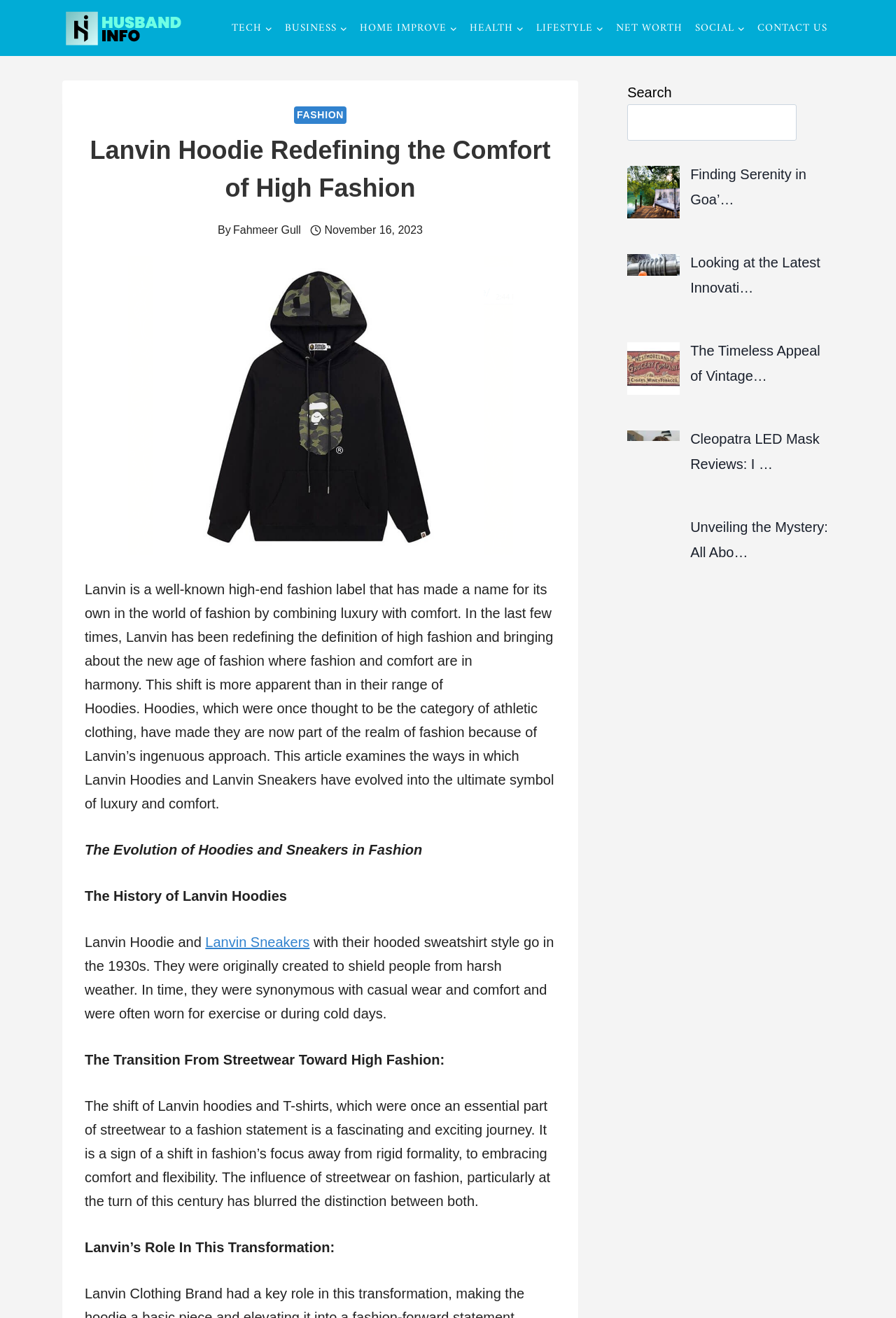What is Lanvin known for?
Analyze the screenshot and provide a detailed answer to the question.

Based on the webpage content, Lanvin is described as a well-known high-end fashion label that has made a name for itself in the world of fashion by combining luxury with comfort.